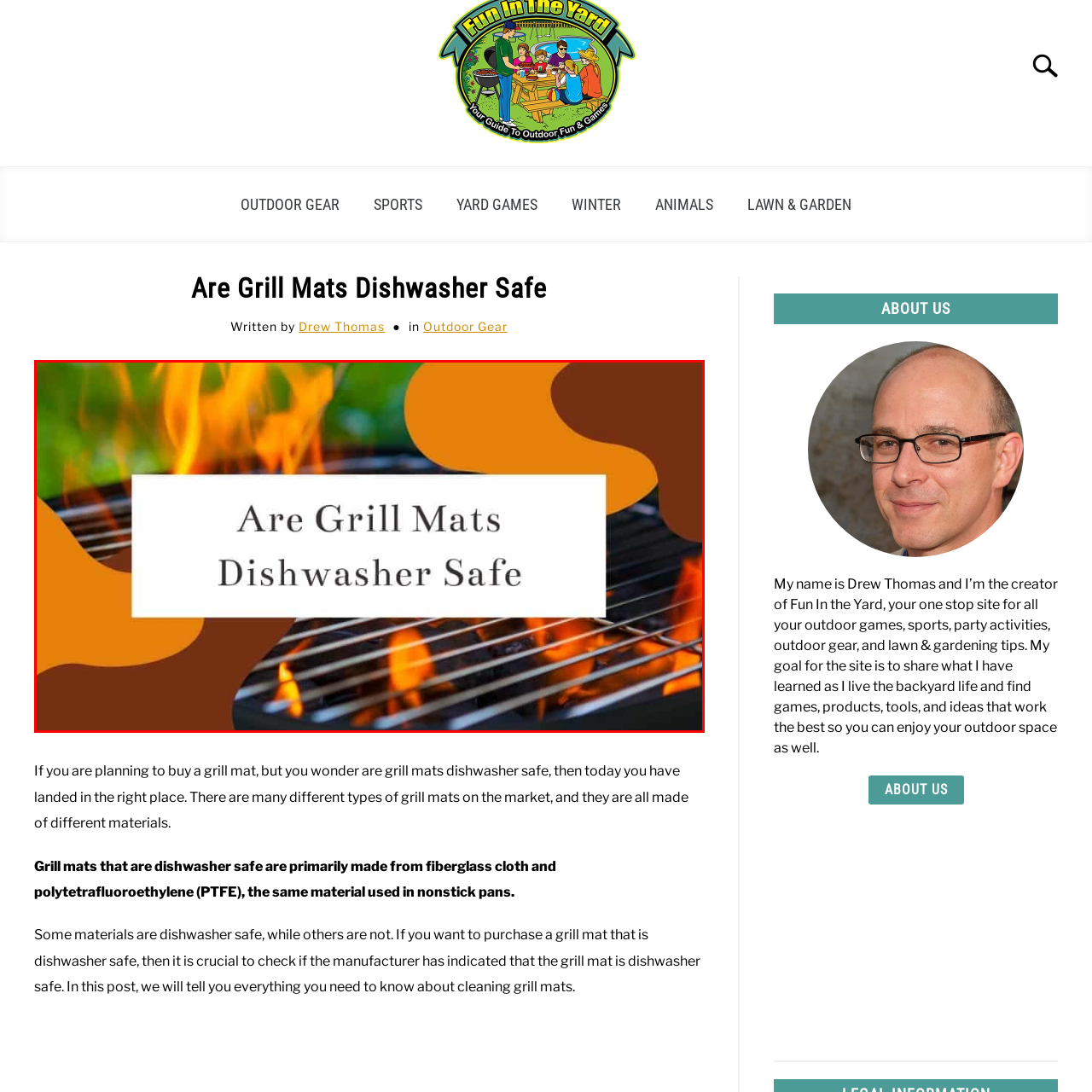Direct your attention to the image marked by the red box and answer the given question using a single word or phrase:
What color are the abstract shapes on the left side?

Orange and brown